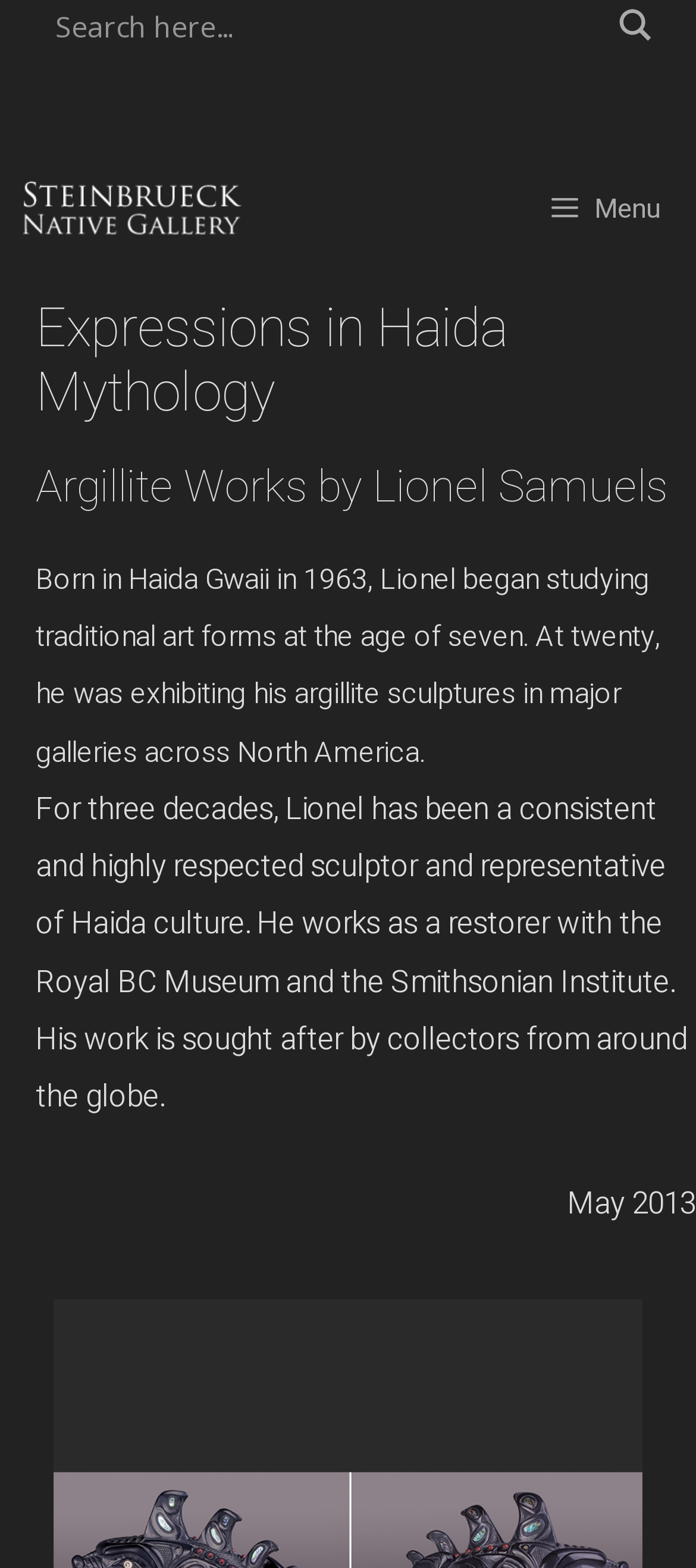Identify the main title of the webpage and generate its text content.

Expressions in Haida Mythology